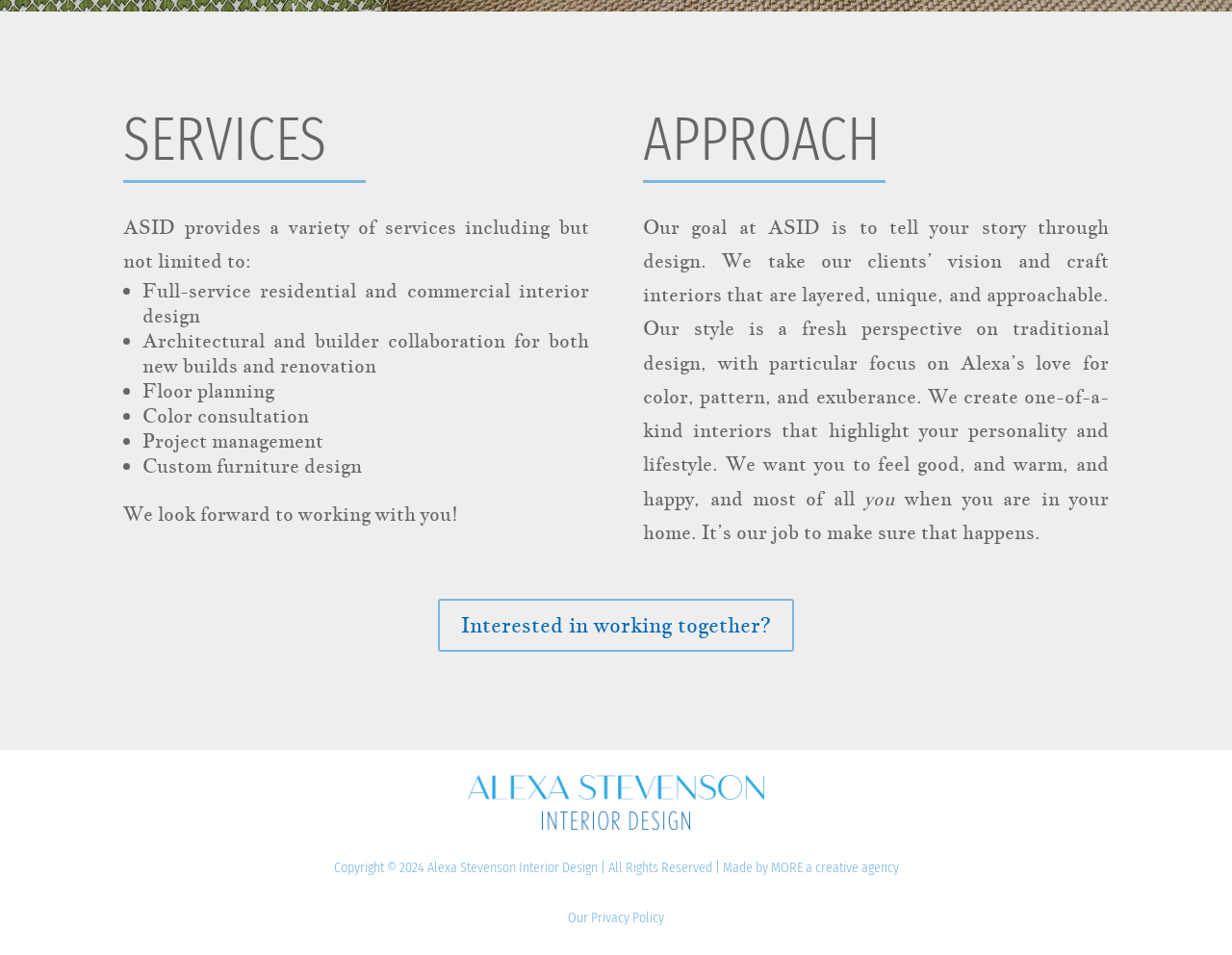Who is the founder of ASID?
Based on the screenshot, give a detailed explanation to answer the question.

The webpage mentions Alexa's love for color, pattern, and exuberance, indicating that Alexa Stevenson is the founder of ASID.